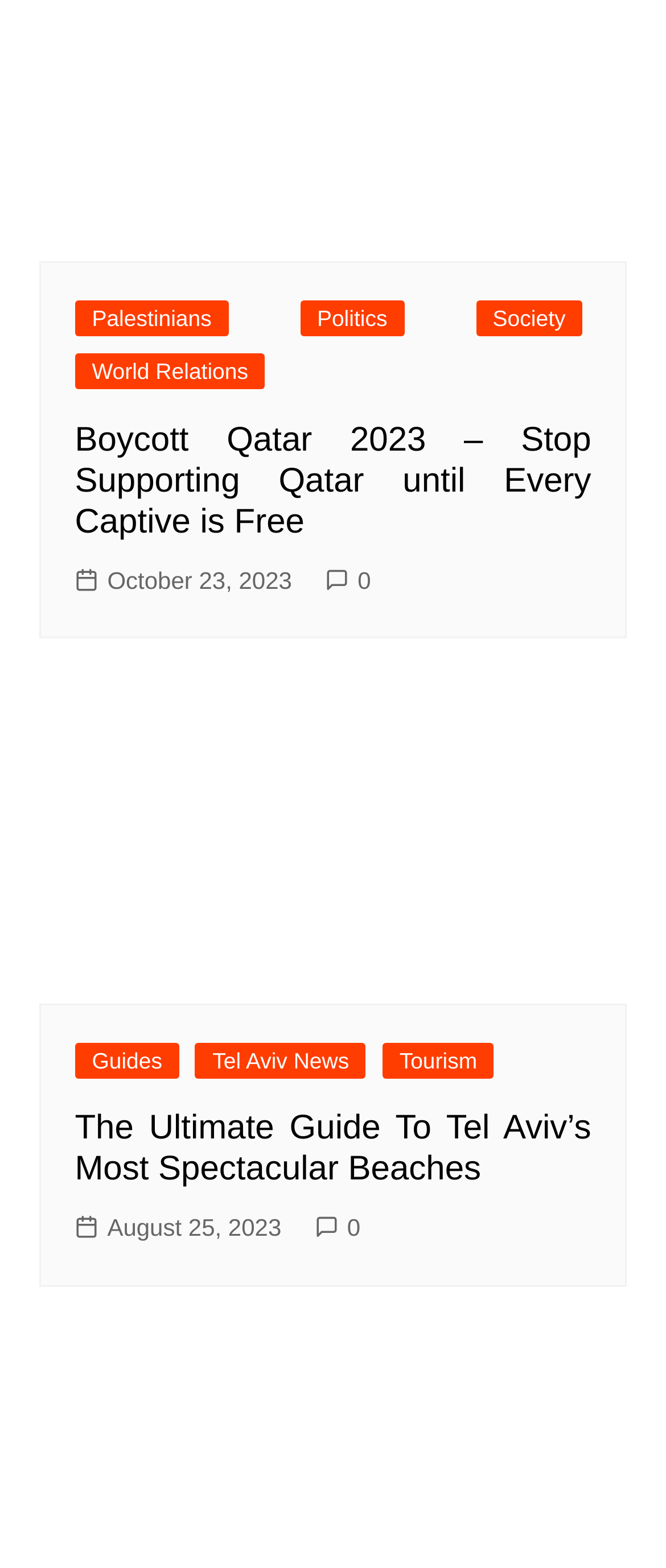Based on the element description: "October 23, 2023", identify the bounding box coordinates for this UI element. The coordinates must be four float numbers between 0 and 1, listed as [left, top, right, bottom].

[0.112, 0.358, 0.438, 0.382]